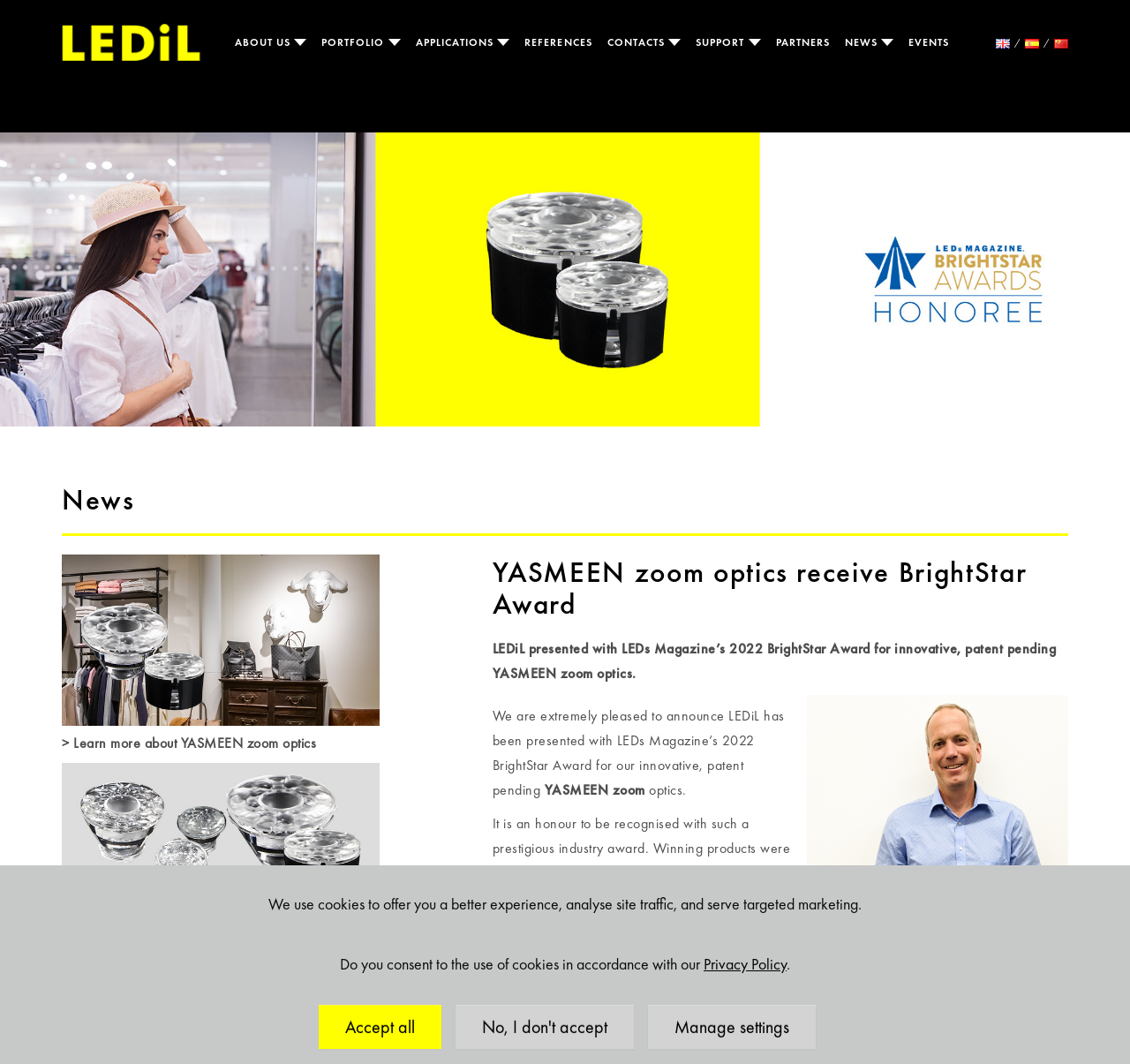What is the purpose of YASMEEN zoom optics?
Using the details shown in the screenshot, provide a comprehensive answer to the question.

The answer can be found in the text 'YASMEEN zoom optics are designed without axially moving parts, ideal for flexible, compact track and downlight luminaires.'